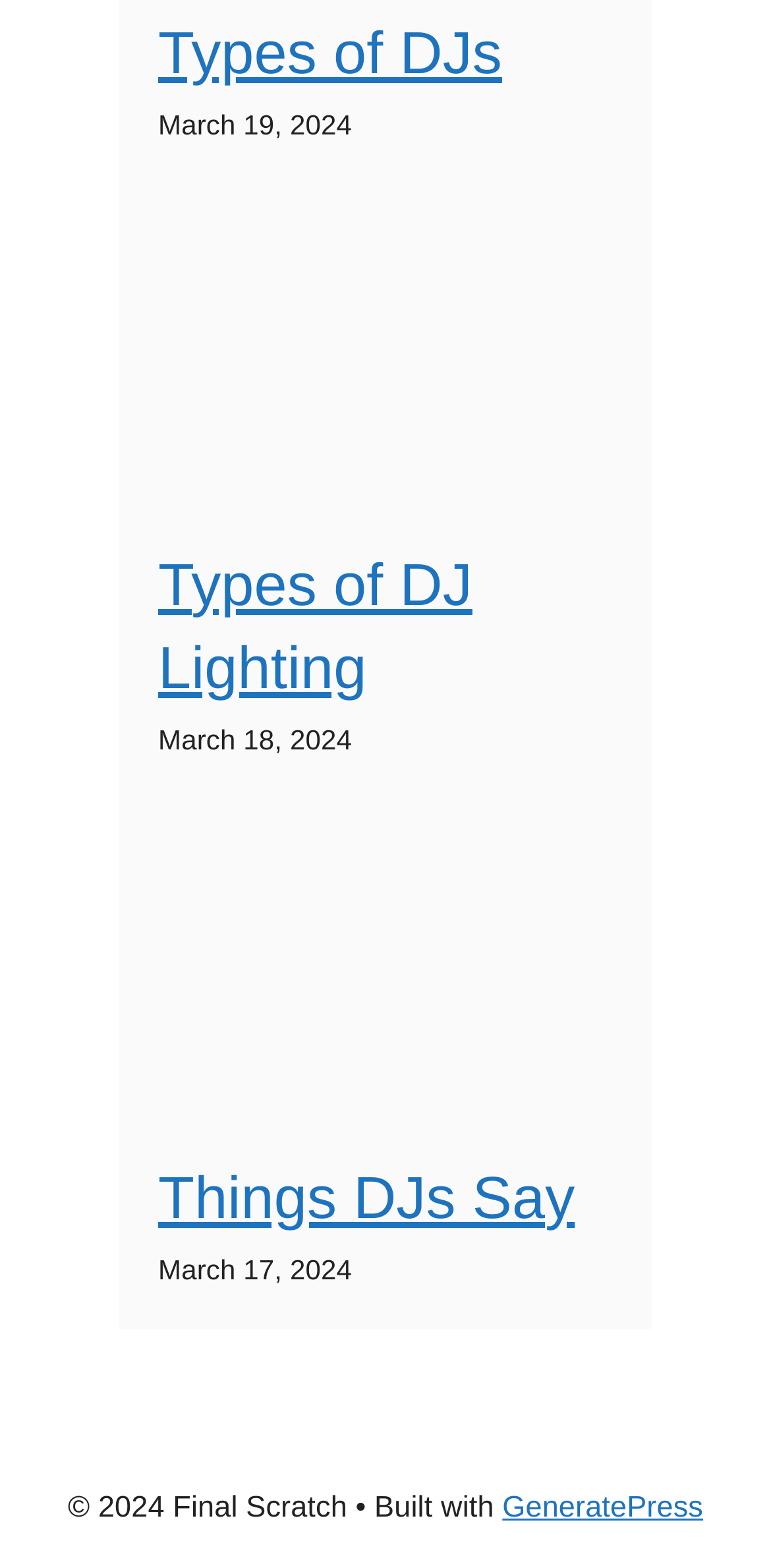How many products are listed on this webpage?
Please answer the question with a detailed response using the information from the screenshot.

I counted the number of product images and links on the webpage and found that there are two products listed, which are the RANE FOUR Advanced 4 Channel Stems DJ Controller and the Numark Party Mix II - DJ Controller with Party Lights.